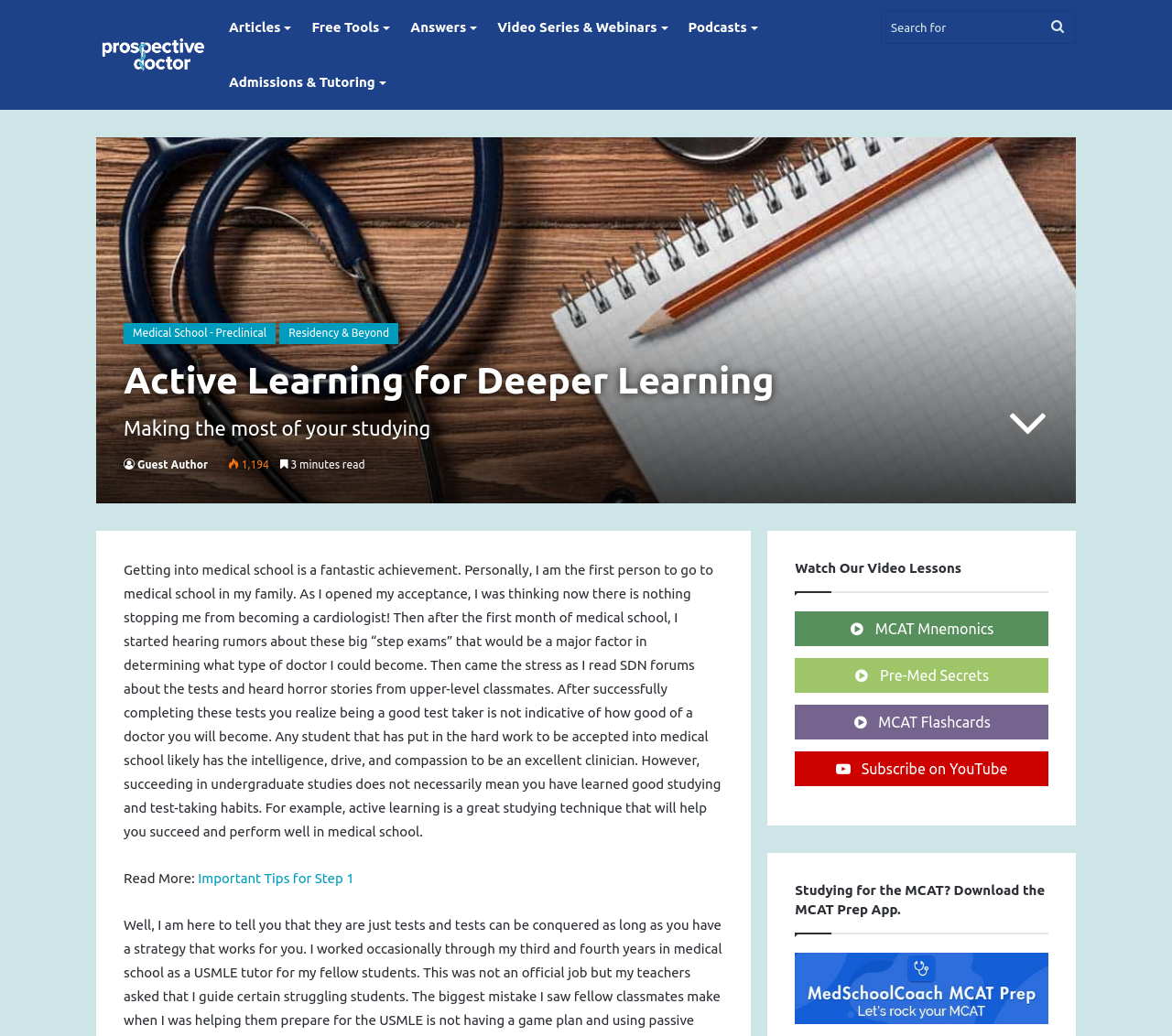Please find the bounding box coordinates (top-left x, top-left y, bottom-right x, bottom-right y) in the screenshot for the UI element described as follows: Video Series & Webinars

[0.411, 0.0, 0.574, 0.053]